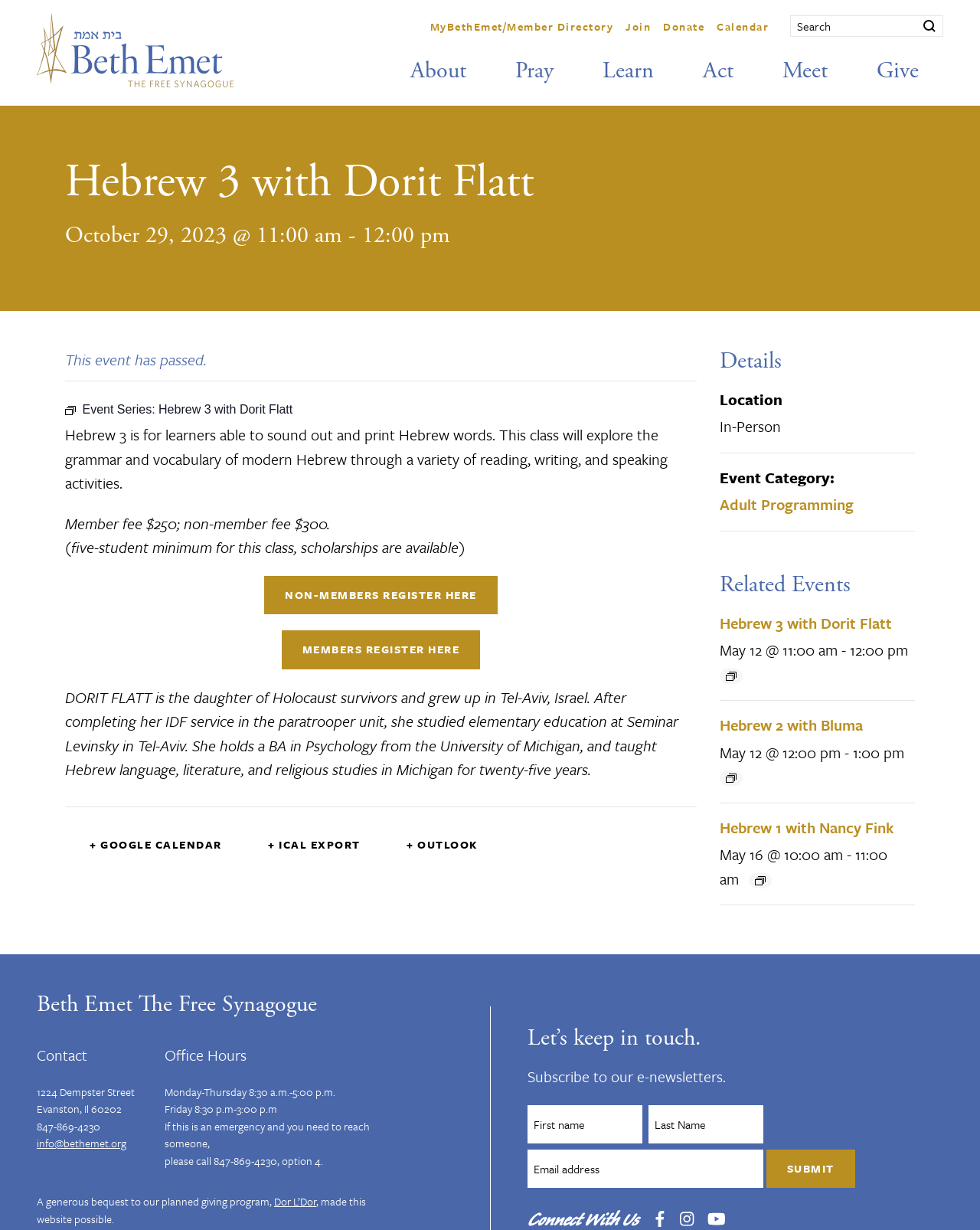What is the fee for non-members?
Examine the image closely and answer the question with as much detail as possible.

I found the fee for non-members by reading the text 'Member fee $250; non-member fee $300.' which is located in the event details section of the webpage.